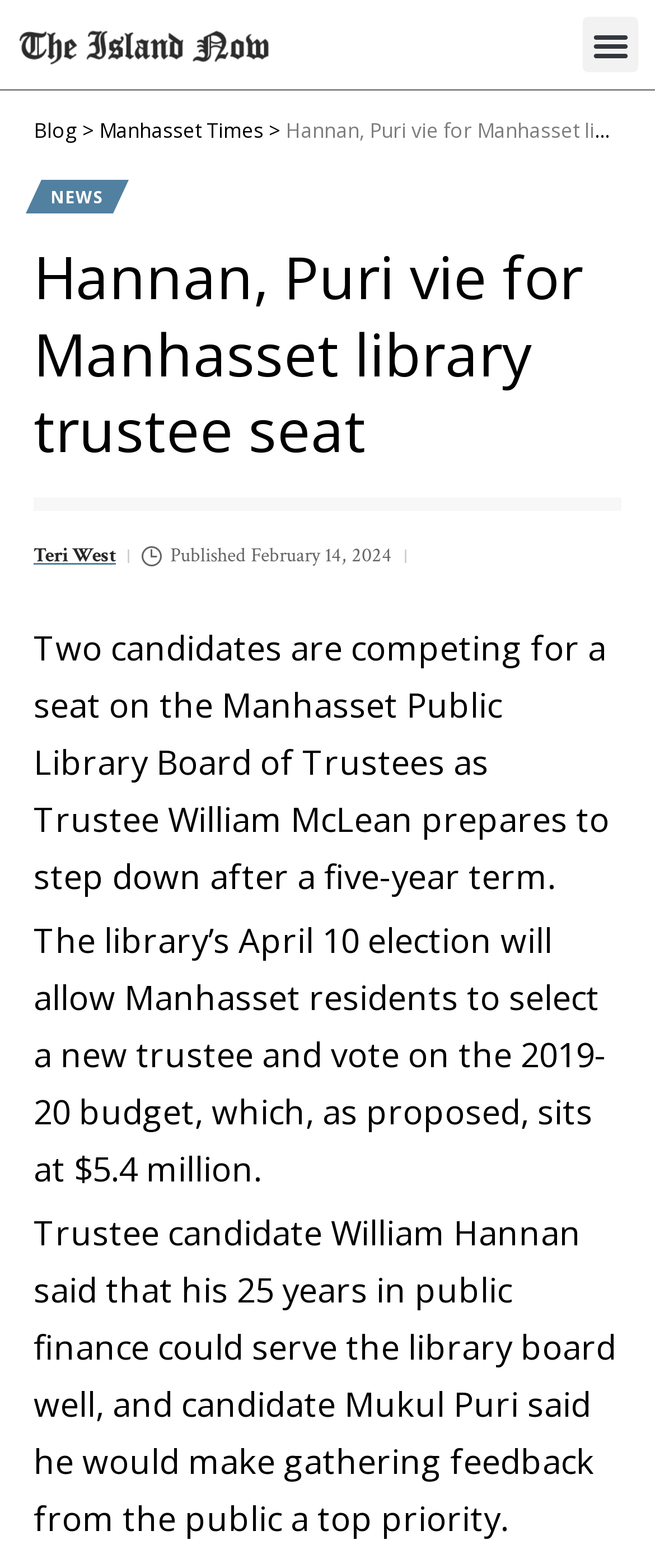Please provide a comprehensive response to the question based on the details in the image: When is the Manhasset Public Library election?

The webpage mentions that the library's April 10 election will allow Manhasset residents to select a new trustee and vote on the 2019-20 budget.